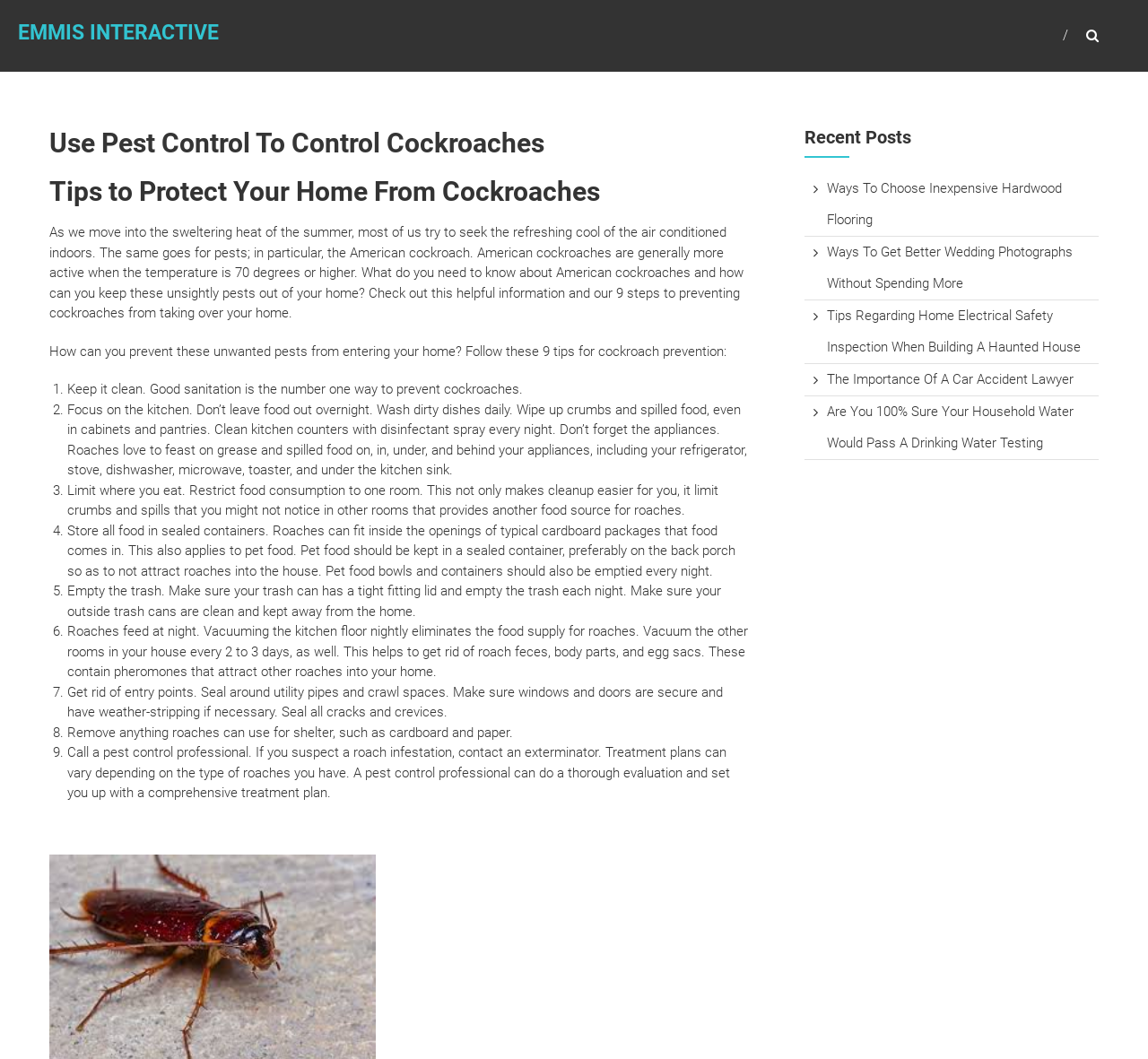Elaborate on the webpage's design and content in a detailed caption.

This webpage is about providing tips to protect one's home from cockroaches. At the top, there is a heading "EMMIS INTERACTIVE" followed by a link with the same text. Below this, there is another heading "Use Pest Control To Control Cockroaches" and a subheading "Tips to Protect Your Home From Cockroaches". 

The main content of the webpage starts with a paragraph explaining how American cockroaches are more active in warm temperatures and how they can be prevented from entering homes. This is followed by a list of 9 tips for cockroach prevention, each with a numbered list marker and a brief description. The tips include keeping the home clean, focusing on the kitchen, limiting where food is consumed, storing food in sealed containers, emptying the trash, vacuuming regularly, getting rid of entry points, removing shelter for roaches, and calling a pest control professional.

On the right side of the webpage, there is a section titled "Recent Posts" with links to several articles on various topics, including inexpensive hardwood flooring, wedding photographs, home electrical safety inspection, car accident lawyers, and drinking water testing.